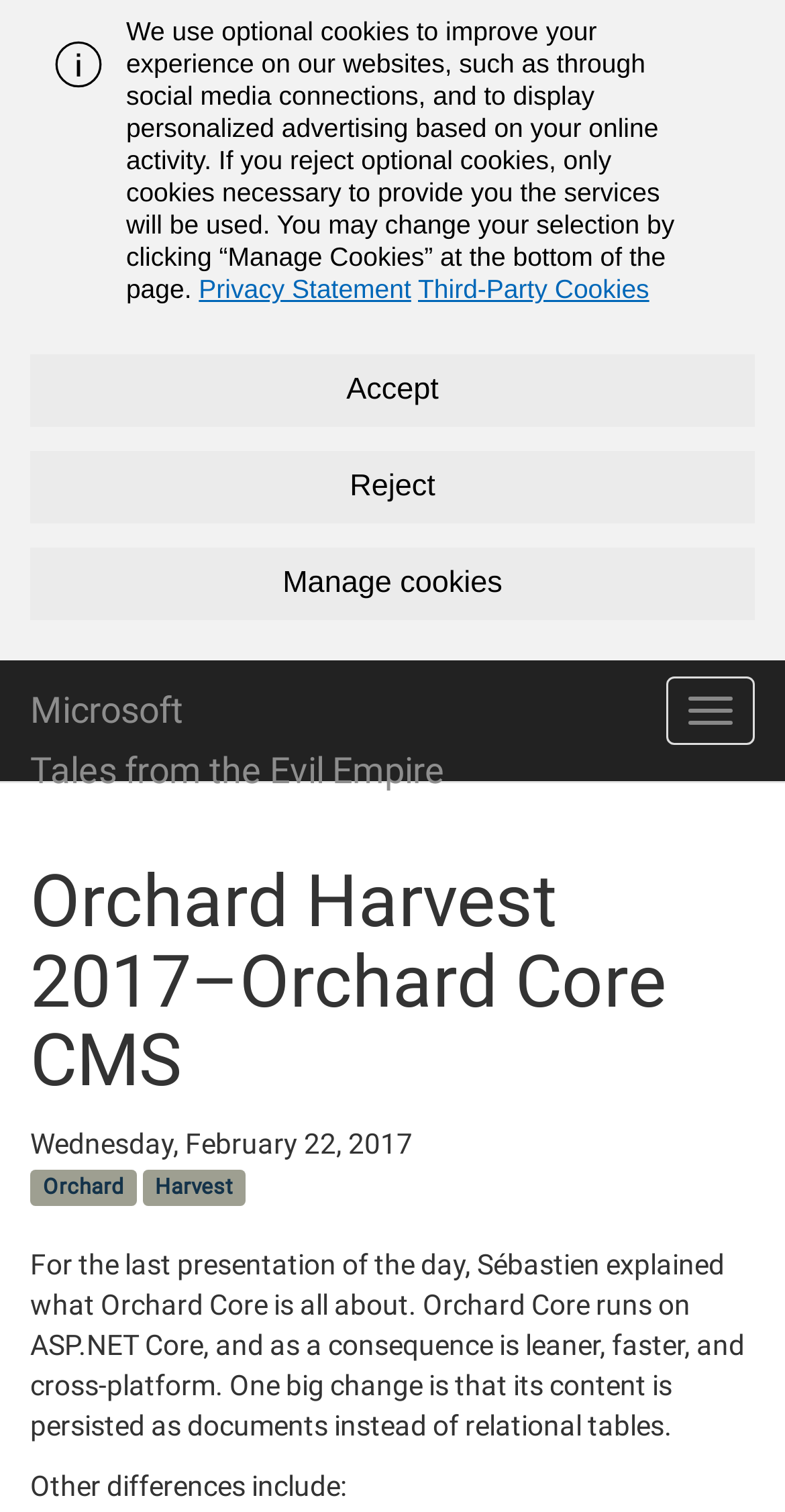Create a detailed narrative describing the layout and content of the webpage.

The webpage is about Orchard Core CMS, with a focus on its presentation at Orchard Harvest 2017. At the top, there is a banner with a small image and a notification about the use of cookies, along with links to the privacy statement and third-party cookies. Below this, there are three buttons to manage cookies.

The main content of the page is an article that takes up most of the screen. At the top of the article, there is a navigation button on the right side, followed by links to Microsoft and Tales from the Evil Empire. The title of the page, "Orchard Harvest 2017–Orchard Core CMS", is displayed prominently, along with the date of the event, Wednesday, February 22, 2017. There are also links to Orchard and Harvest below the title.

The main text of the article describes Orchard Core, explaining that it runs on ASP.NET Core, making it leaner, faster, and cross-platform. The text also mentions that the content is persisted as documents instead of relational tables, and that there are other differences.